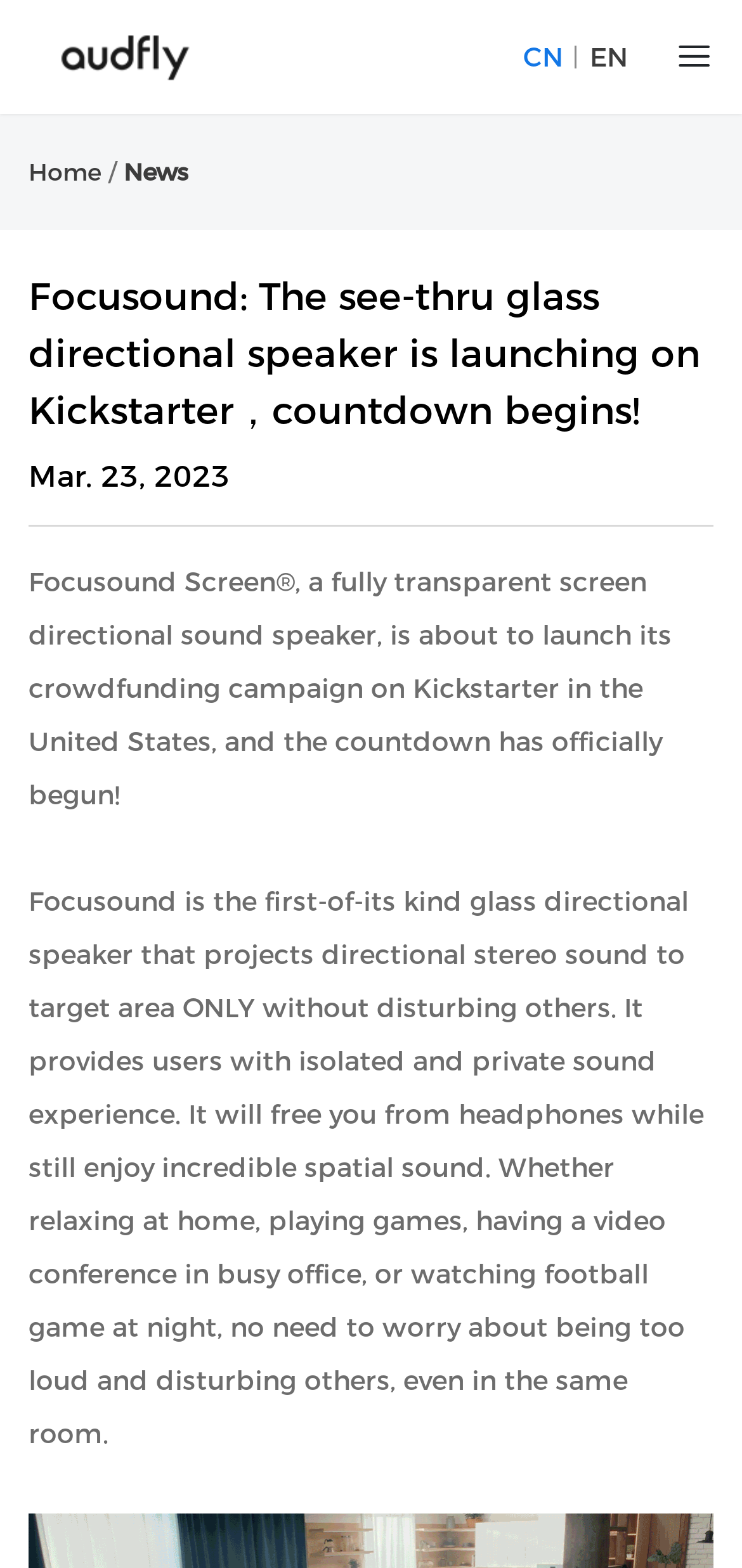Find the bounding box coordinates for the UI element that matches this description: "Home".

[0.038, 0.101, 0.136, 0.119]